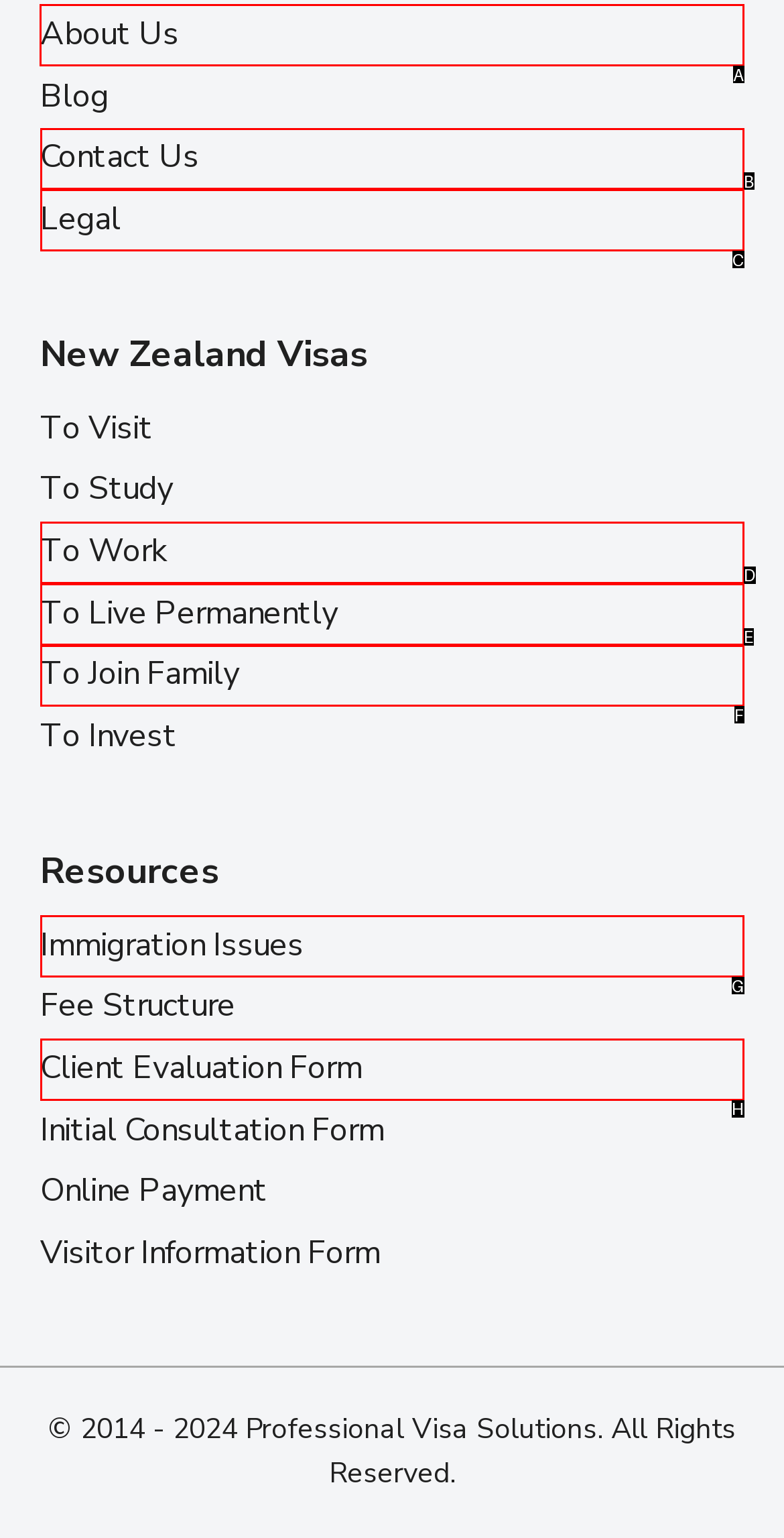Indicate the HTML element to be clicked to accomplish this task: Click on 'About Us' Respond using the letter of the correct option.

A